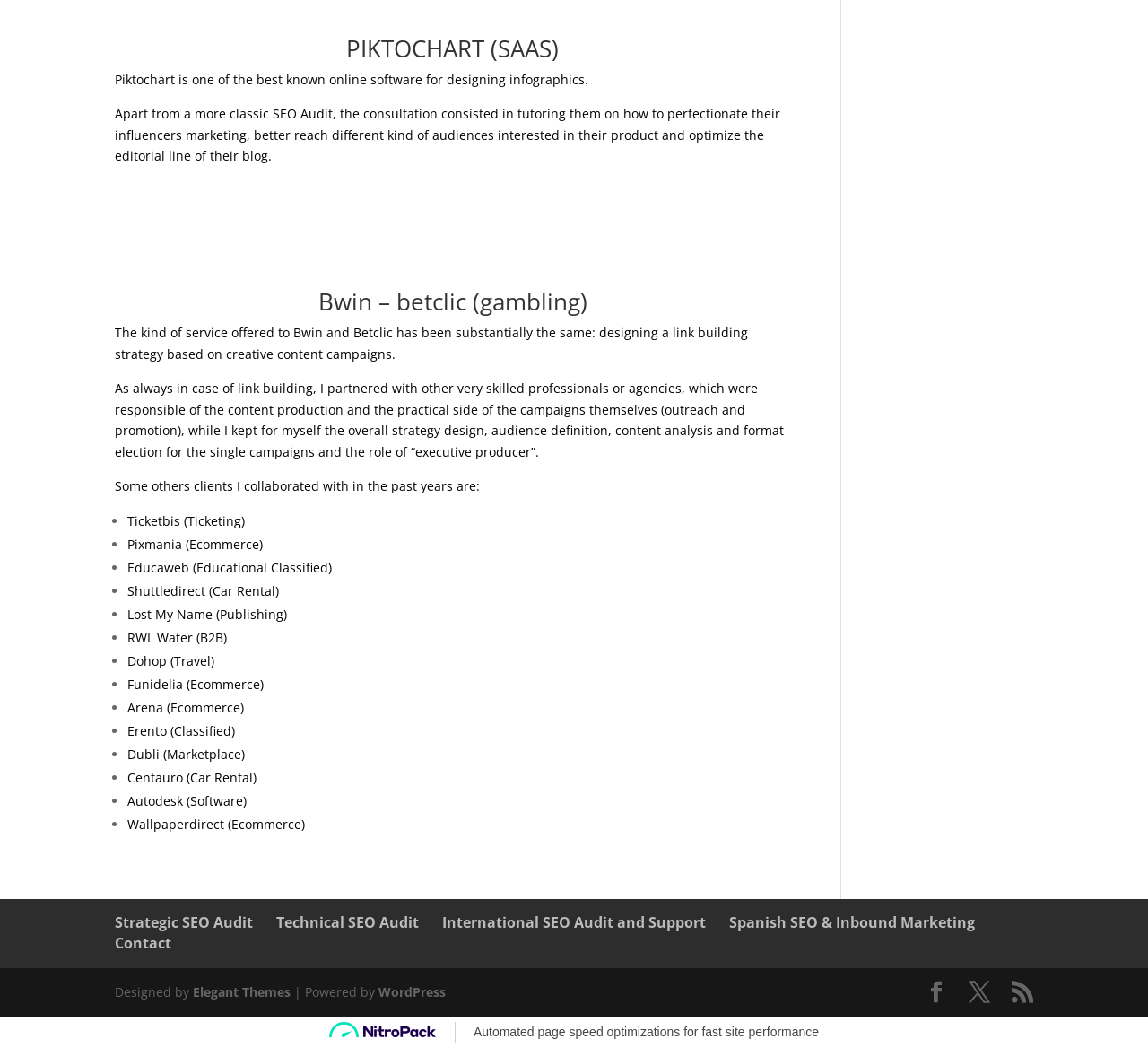Identify the bounding box coordinates of the clickable region required to complete the instruction: "Click on 'Contact'". The coordinates should be given as four float numbers within the range of 0 and 1, i.e., [left, top, right, bottom].

[0.1, 0.891, 0.149, 0.91]